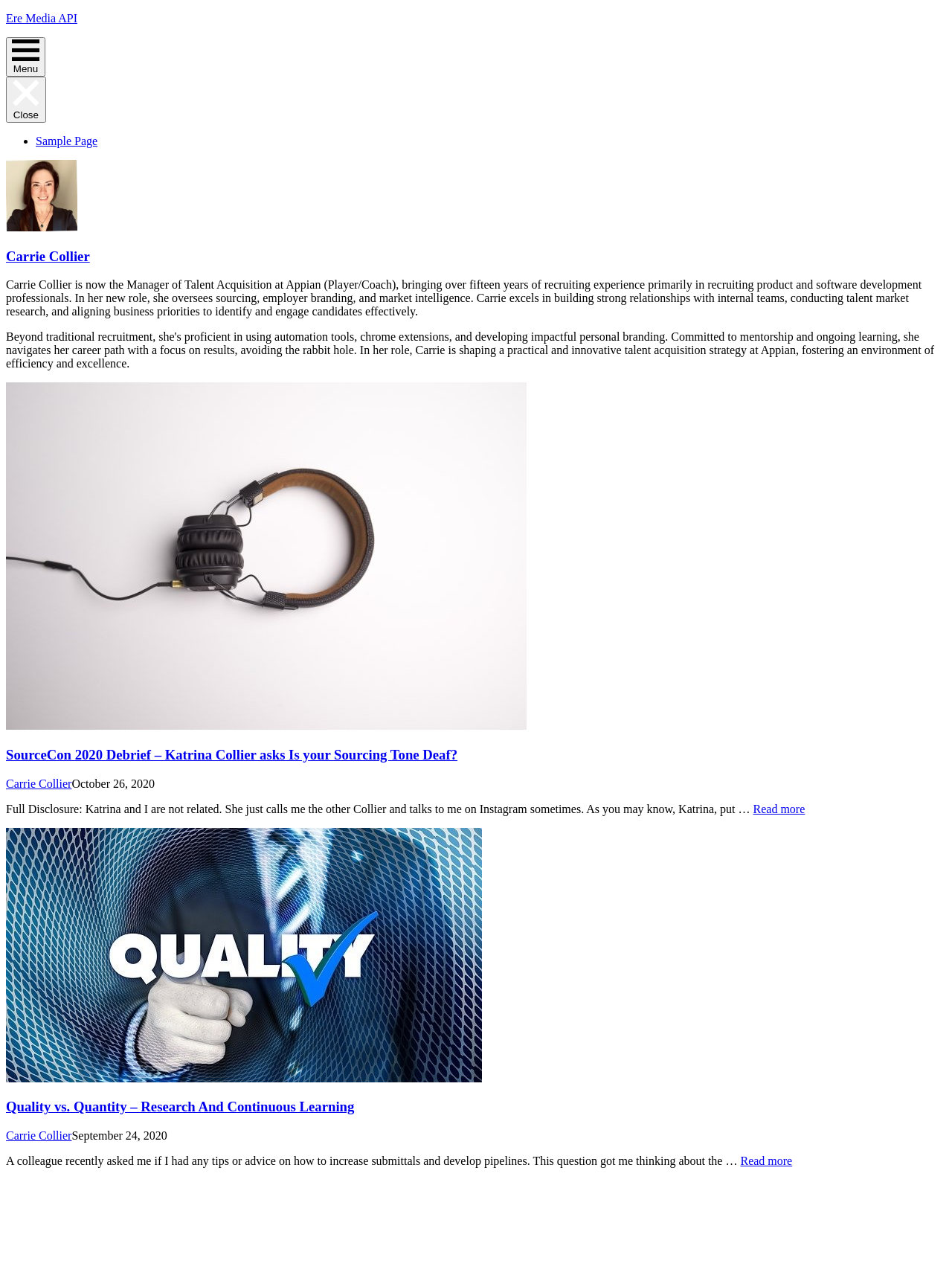Identify the bounding box coordinates of the clickable region to carry out the given instruction: "Read more about 'SourceCon 2020 Debrief – Katrina Collier asks Is your Sourcing Tone Deaf?'".

[0.791, 0.628, 0.846, 0.638]